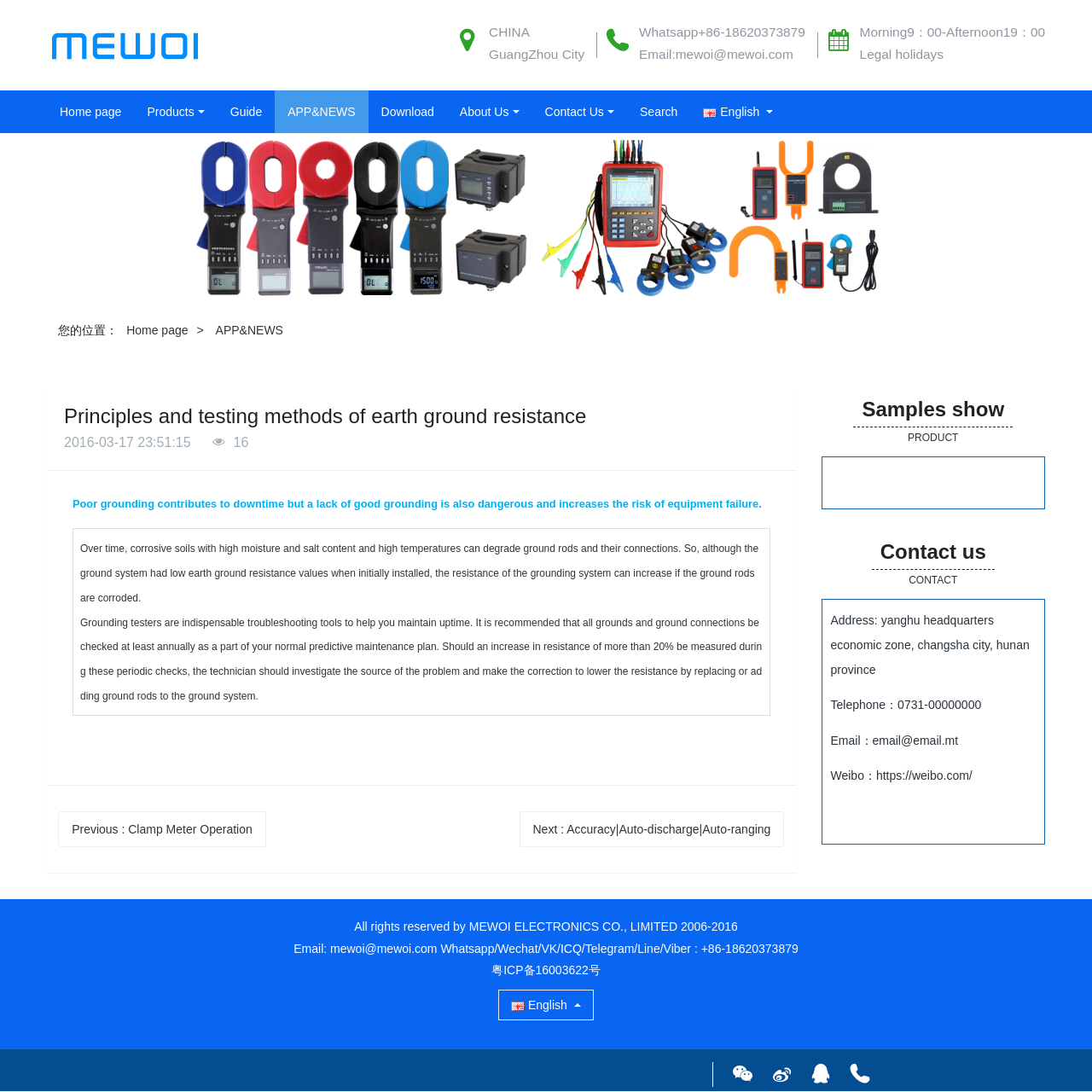Find the bounding box coordinates of the element I should click to carry out the following instruction: "Click the 'Contact Us' link".

[0.487, 0.083, 0.574, 0.122]